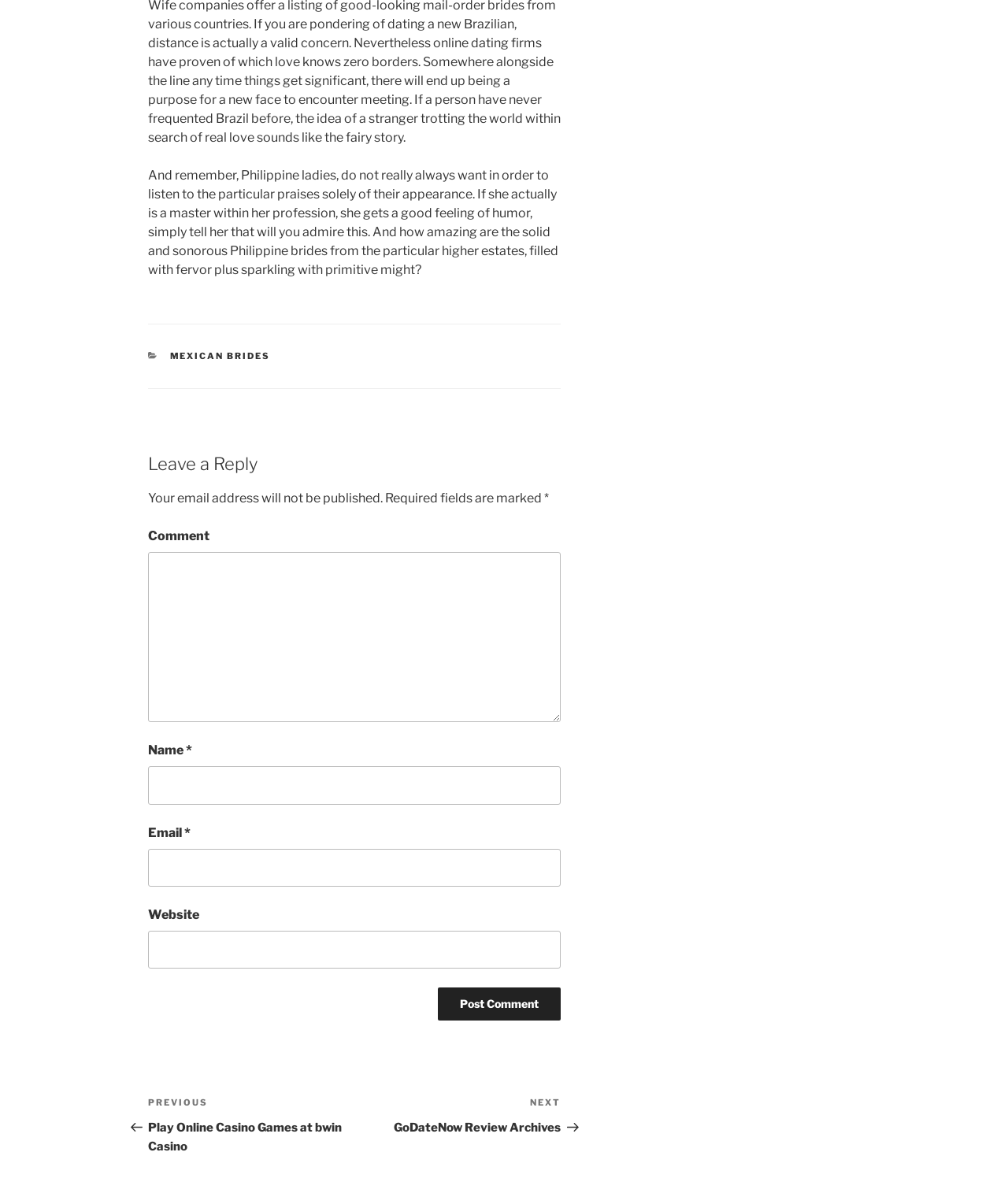Determine the bounding box coordinates of the section to be clicked to follow the instruction: "Type your comment in the 'Comment' field". The coordinates should be given as four float numbers between 0 and 1, formatted as [left, top, right, bottom].

[0.147, 0.458, 0.556, 0.6]